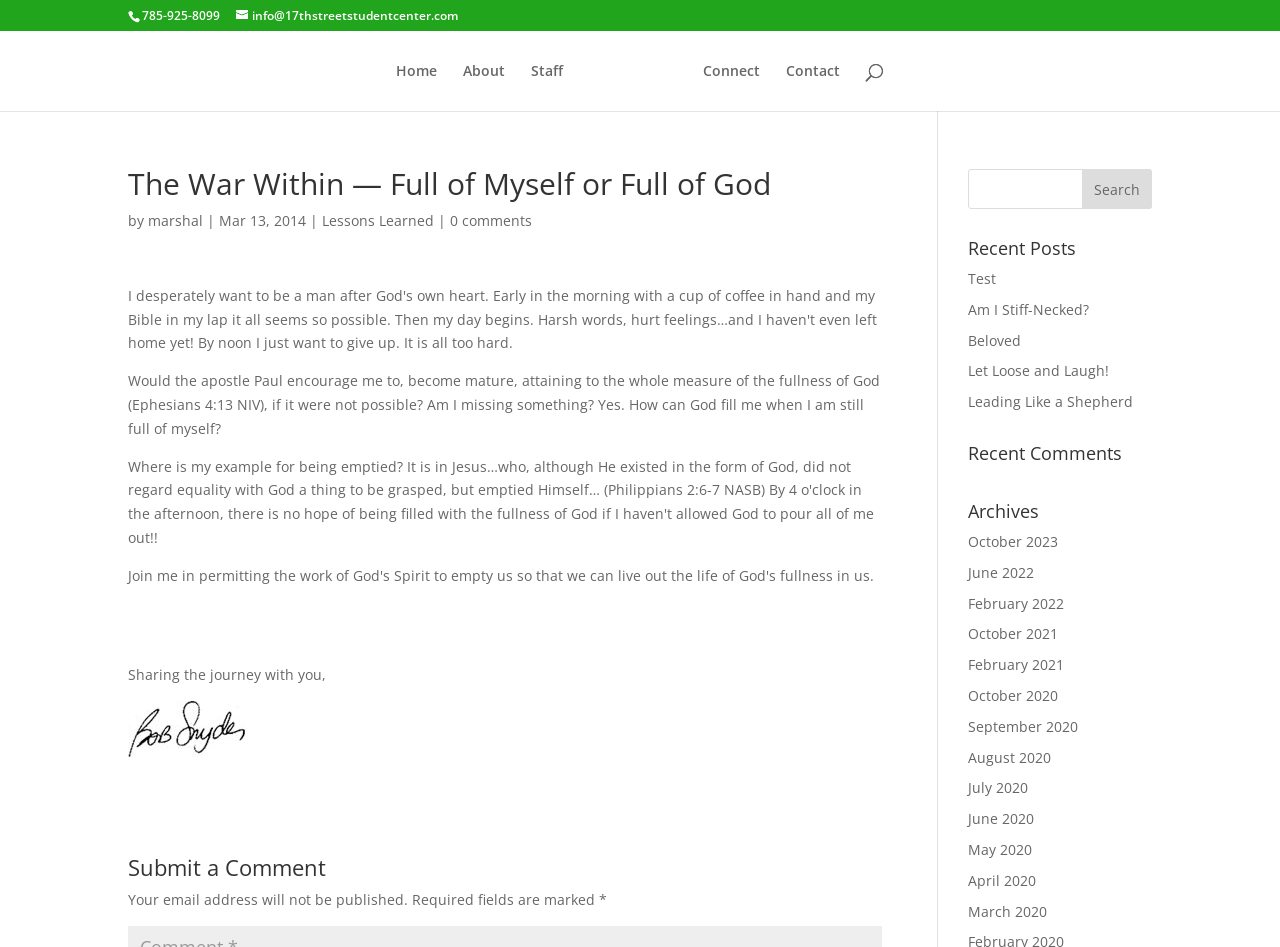Please mark the bounding box coordinates of the area that should be clicked to carry out the instruction: "Read the post 'The War Within — Full of Myself or Full of God'".

[0.1, 0.178, 0.689, 0.221]